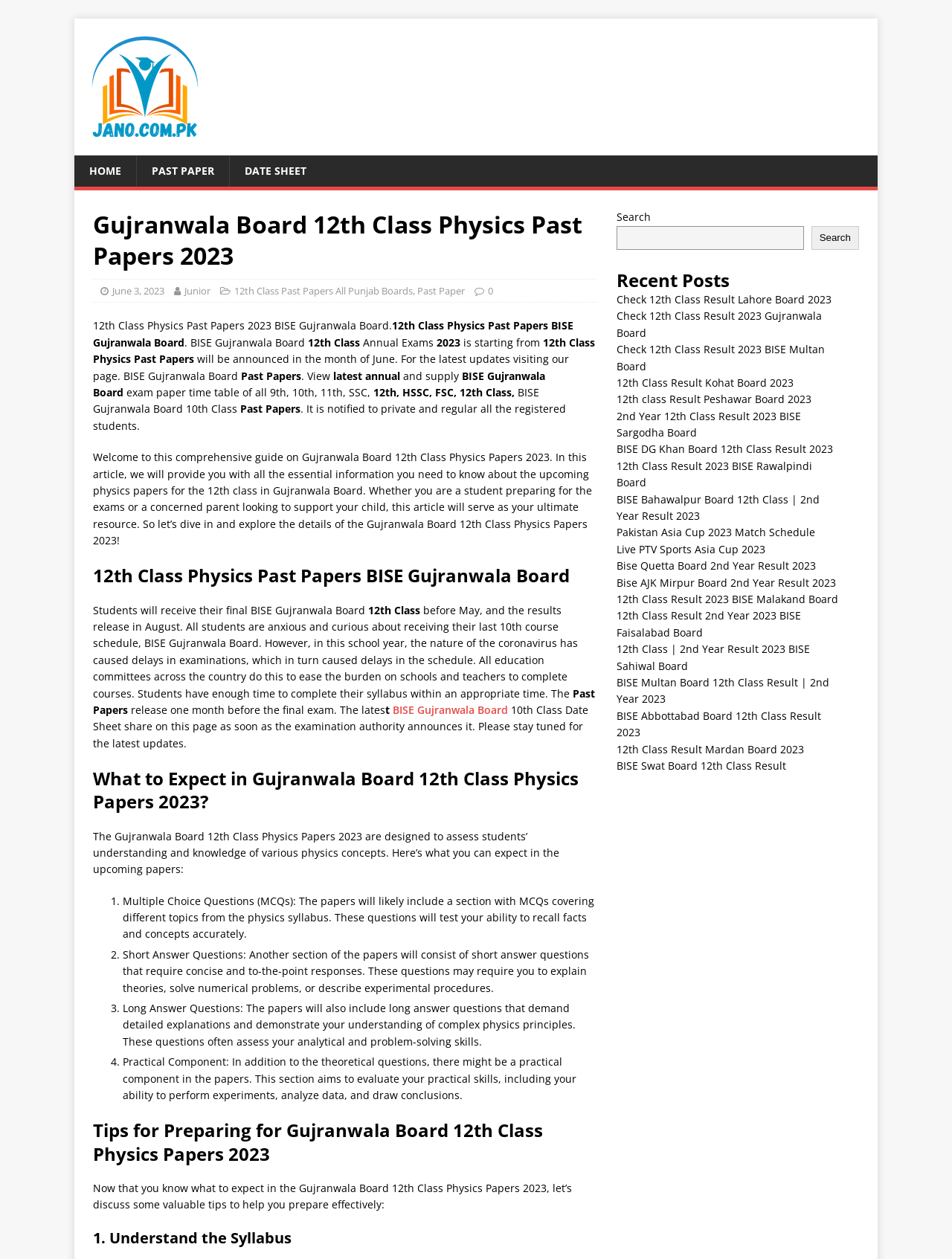Pinpoint the bounding box coordinates of the area that must be clicked to complete this instruction: "View PAST PAPER".

[0.143, 0.123, 0.241, 0.148]